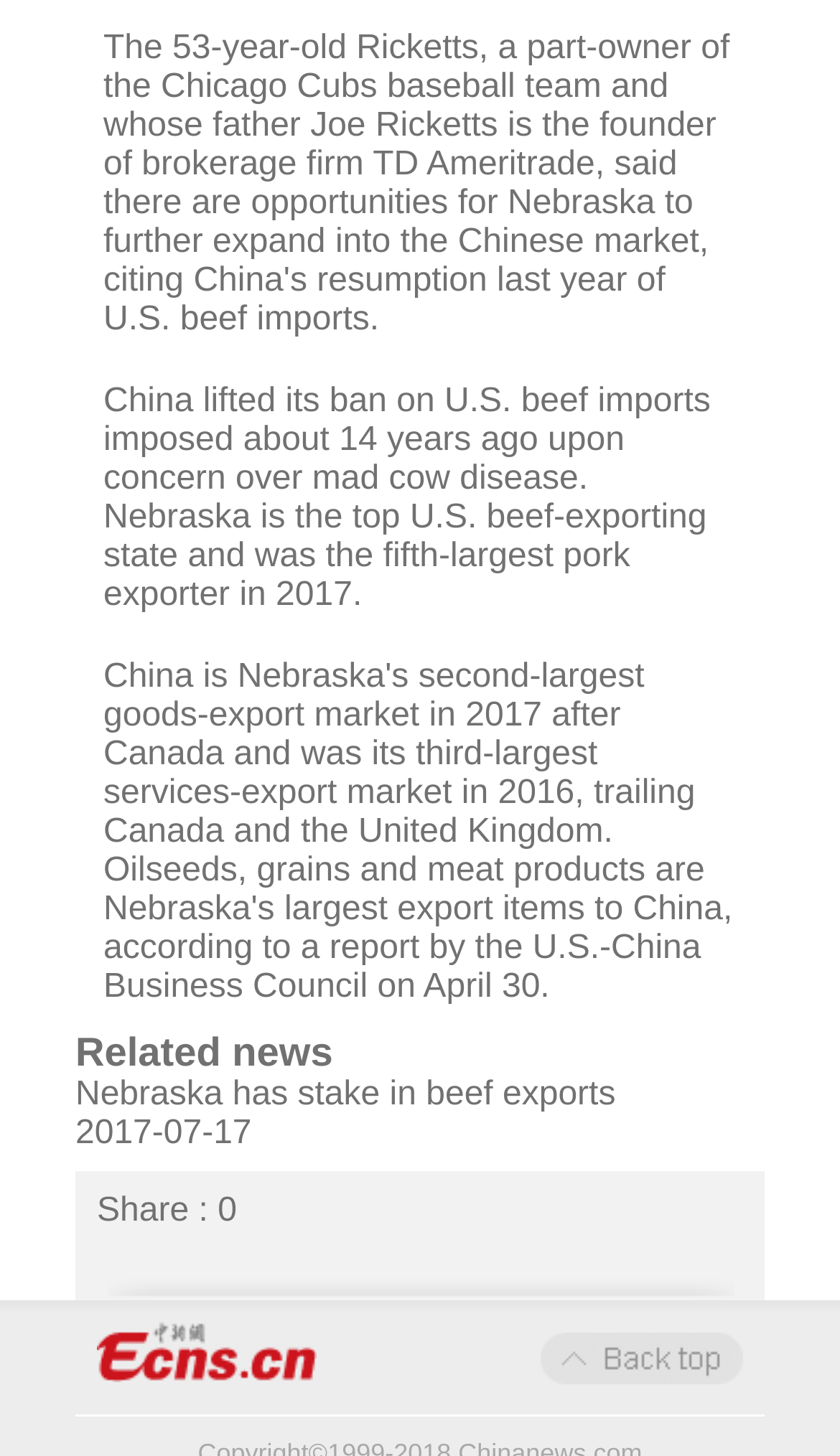What is the category of the news article?
Please provide a single word or phrase as the answer based on the screenshot.

Related news